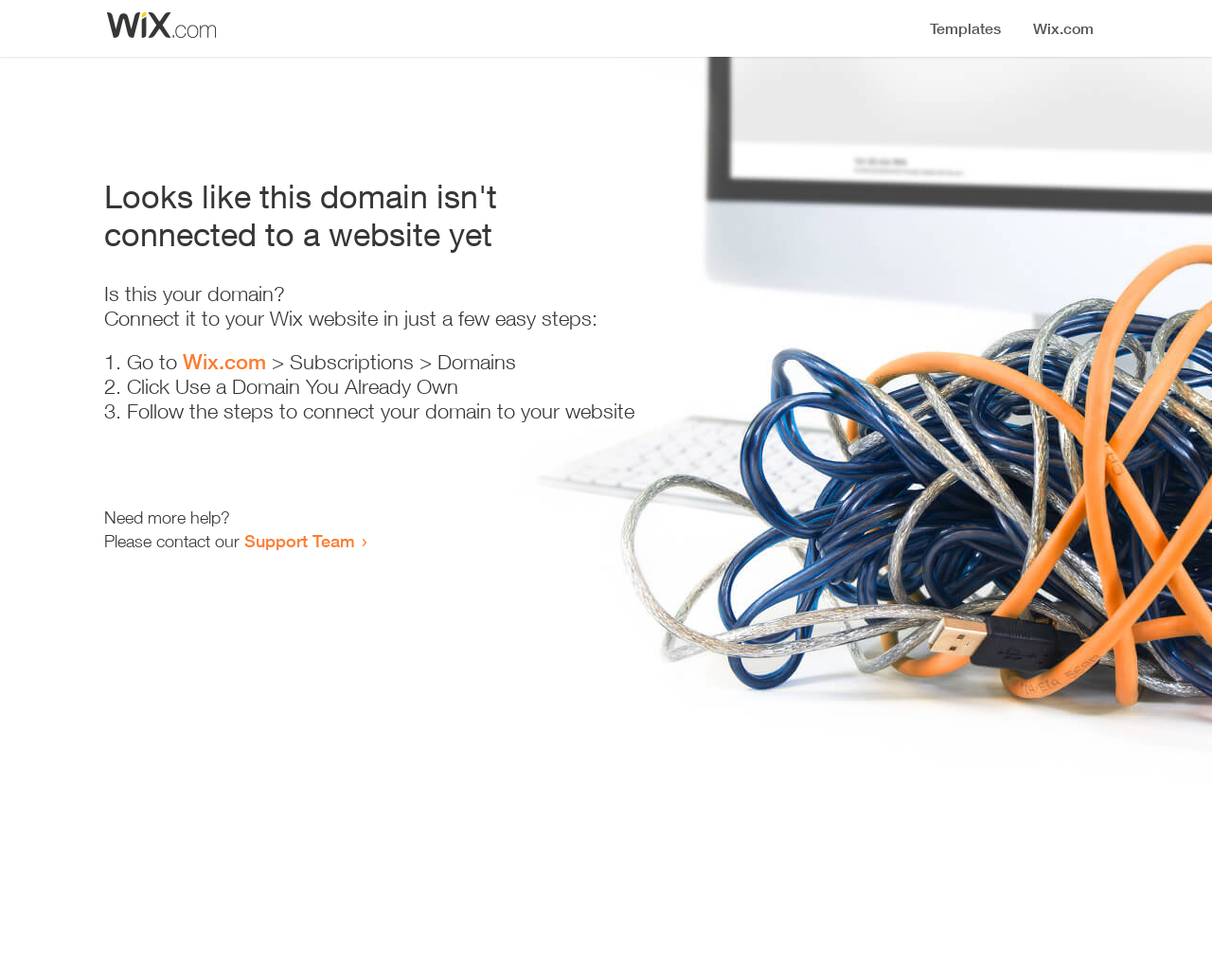Based on the element description: "Wix.com", identify the UI element and provide its bounding box coordinates. Use four float numbers between 0 and 1, [left, top, right, bottom].

[0.151, 0.357, 0.22, 0.382]